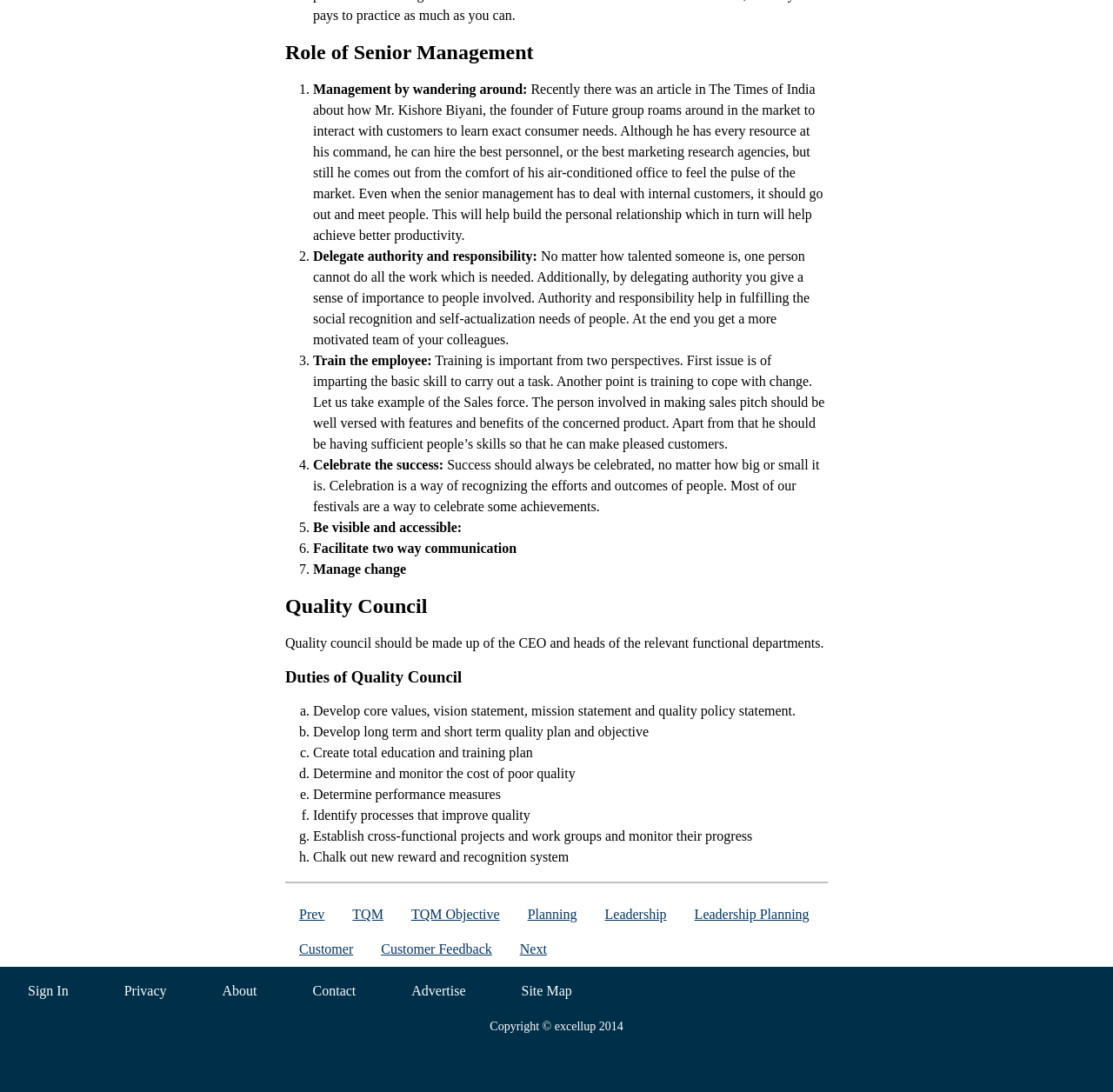Identify the bounding box coordinates of the region I need to click to complete this instruction: "Click on 'Sign In'".

[0.012, 0.892, 0.074, 0.924]